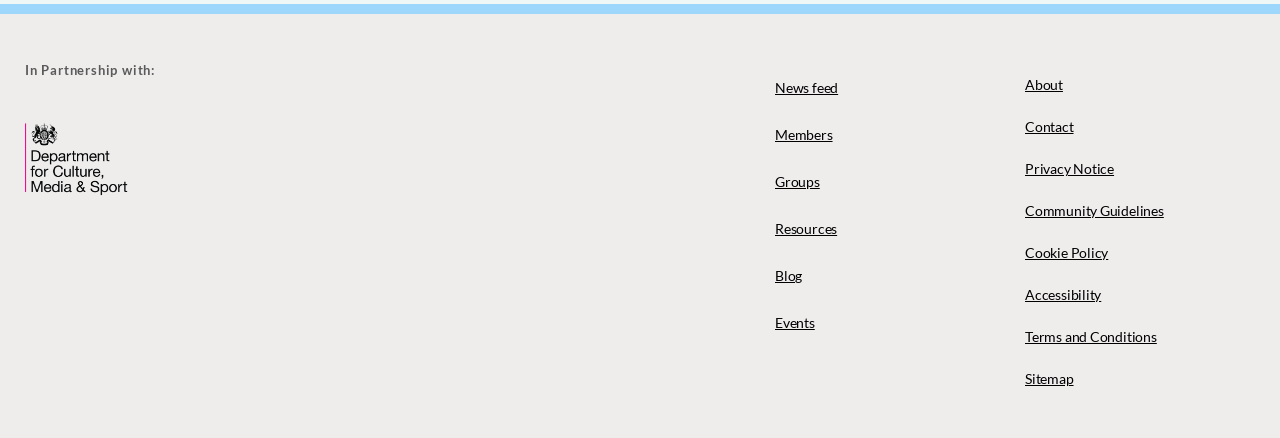Pinpoint the bounding box coordinates of the area that must be clicked to complete this instruction: "View news feed".

[0.605, 0.165, 0.785, 0.236]